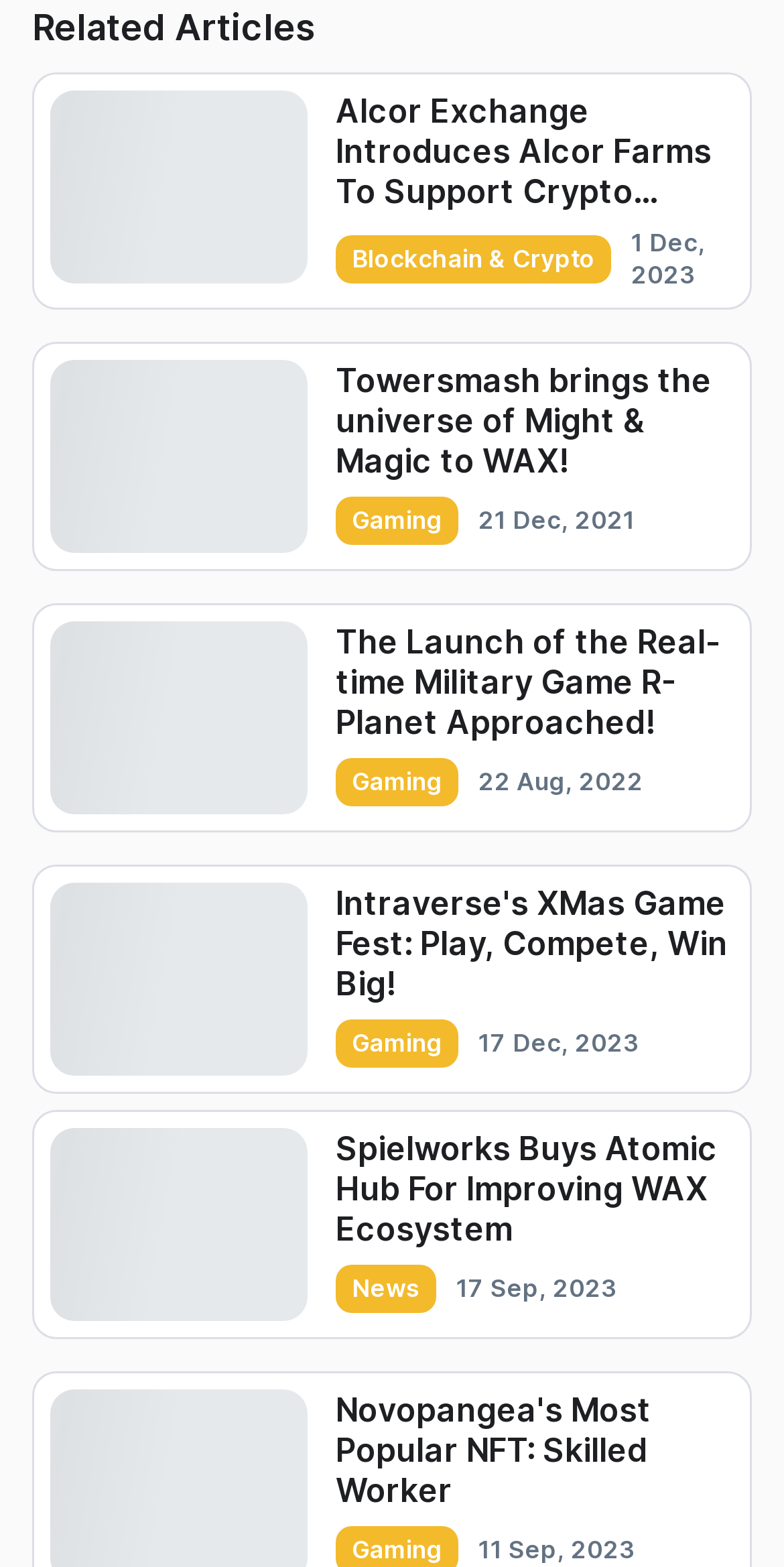What is the date of the article 'Towersmash brings the universe of Might & Magic to WAX!'? Please answer the question using a single word or phrase based on the image.

21 Dec, 2021